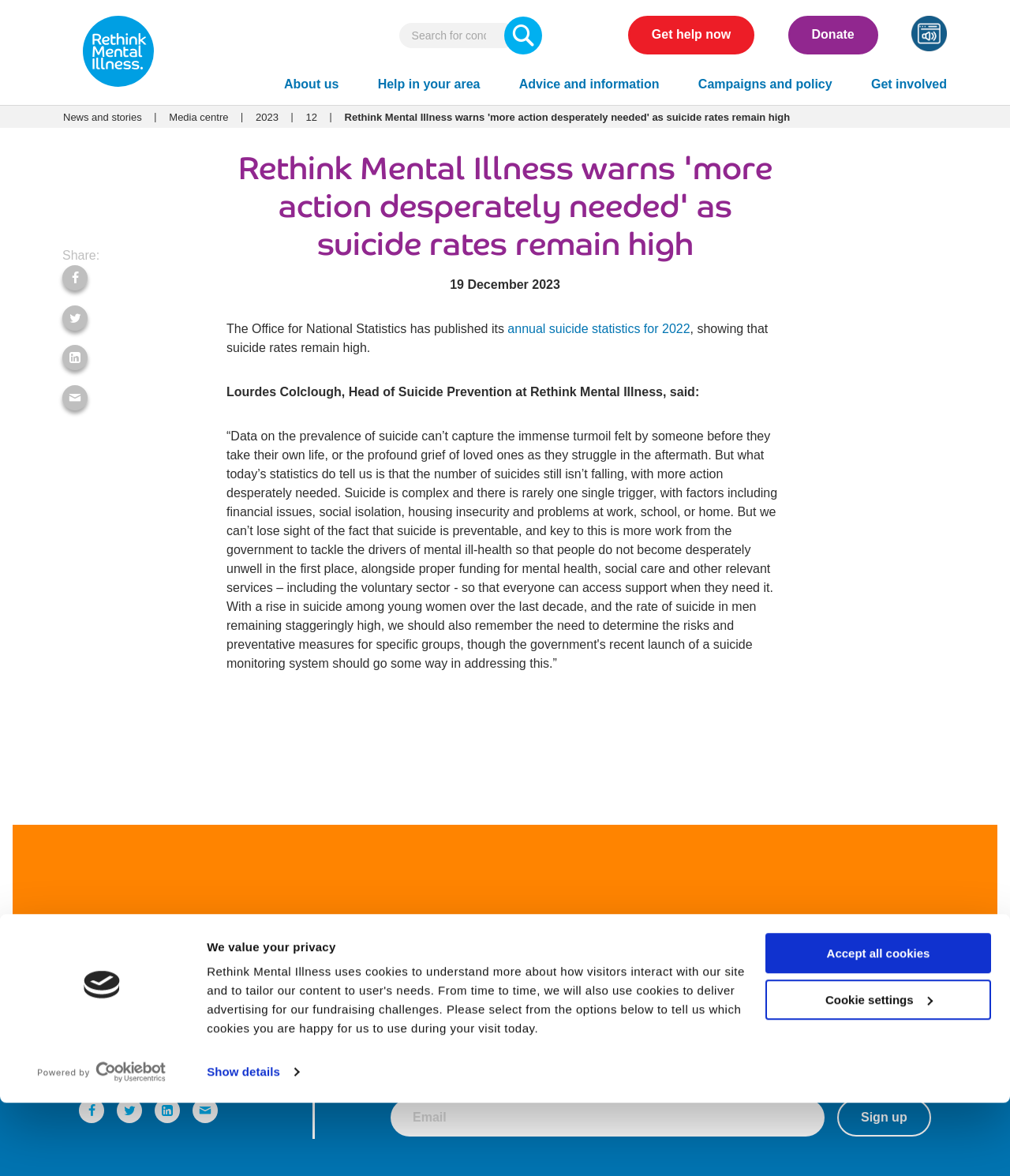What is the purpose of the 'Get help now' button?
Answer the question with as much detail as possible.

I inferred the purpose of the 'Get help now' button by its name and its placement on the webpage, which suggests that it is a call-to-action for users who need immediate help or support.